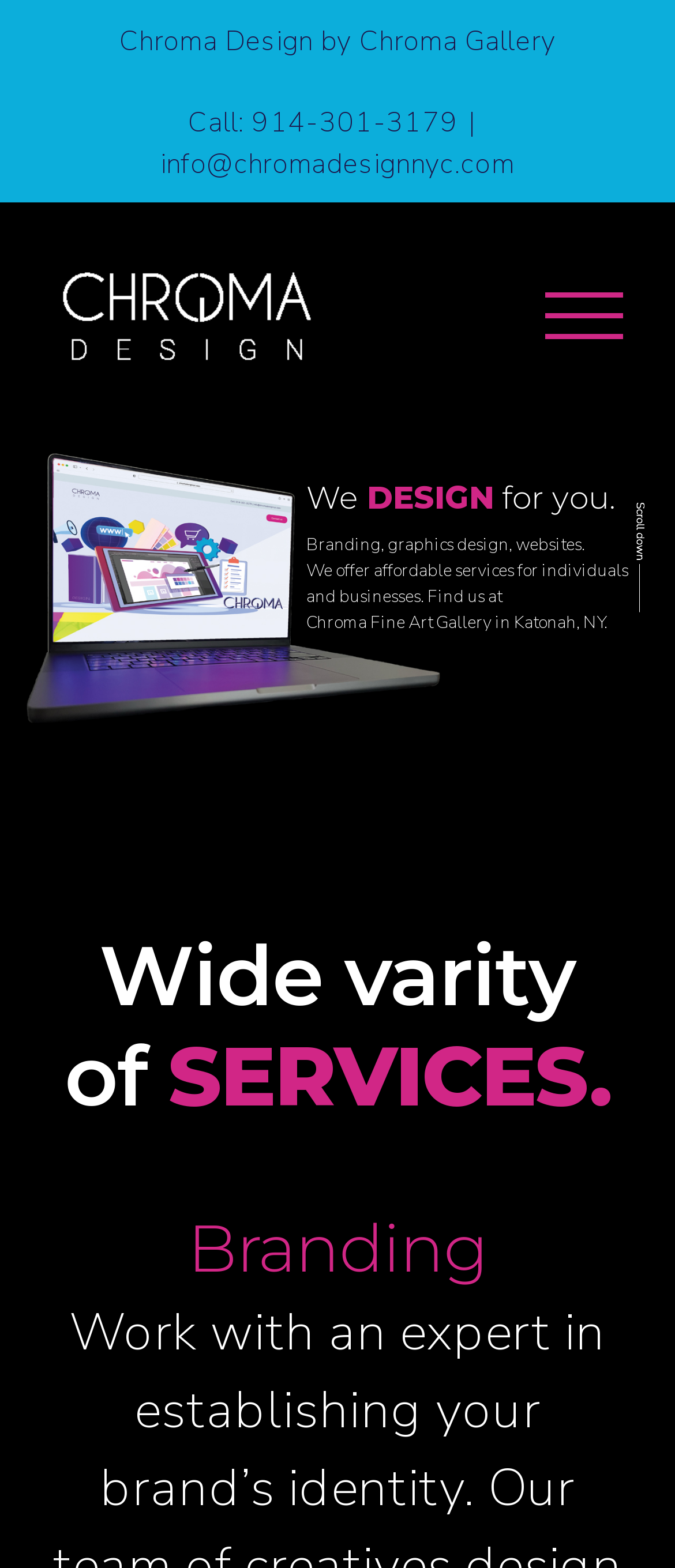Please find and generate the text of the main header of the webpage.

Wide varity of SERVICES.